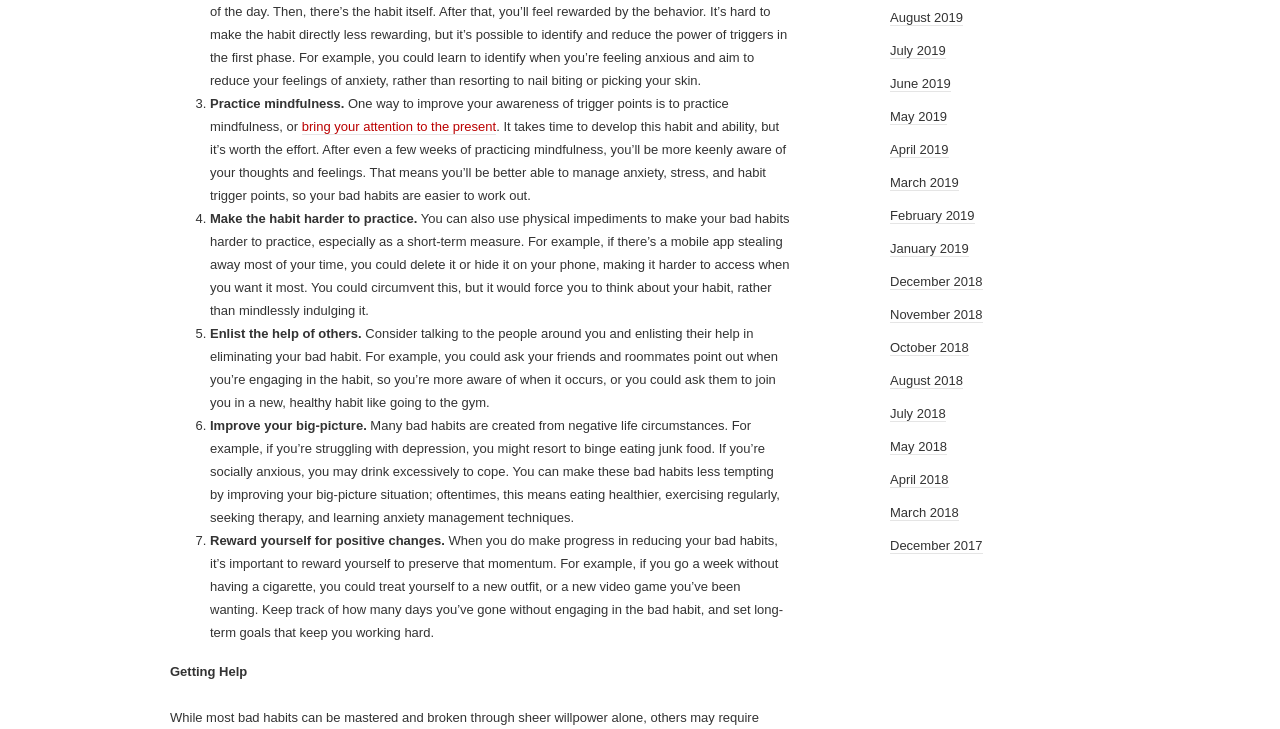What can you ask others to do to help you eliminate a bad habit?
Using the information from the image, answer the question thoroughly.

You can ask others to point out when you're engaging in the habit, as mentioned in the text 'Consider talking to the people around you and enlisting their help in eliminating your bad habit. For example, you could ask your friends and roommates point out when you’re engaging in the habit, so you’re more aware of when it occurs.'